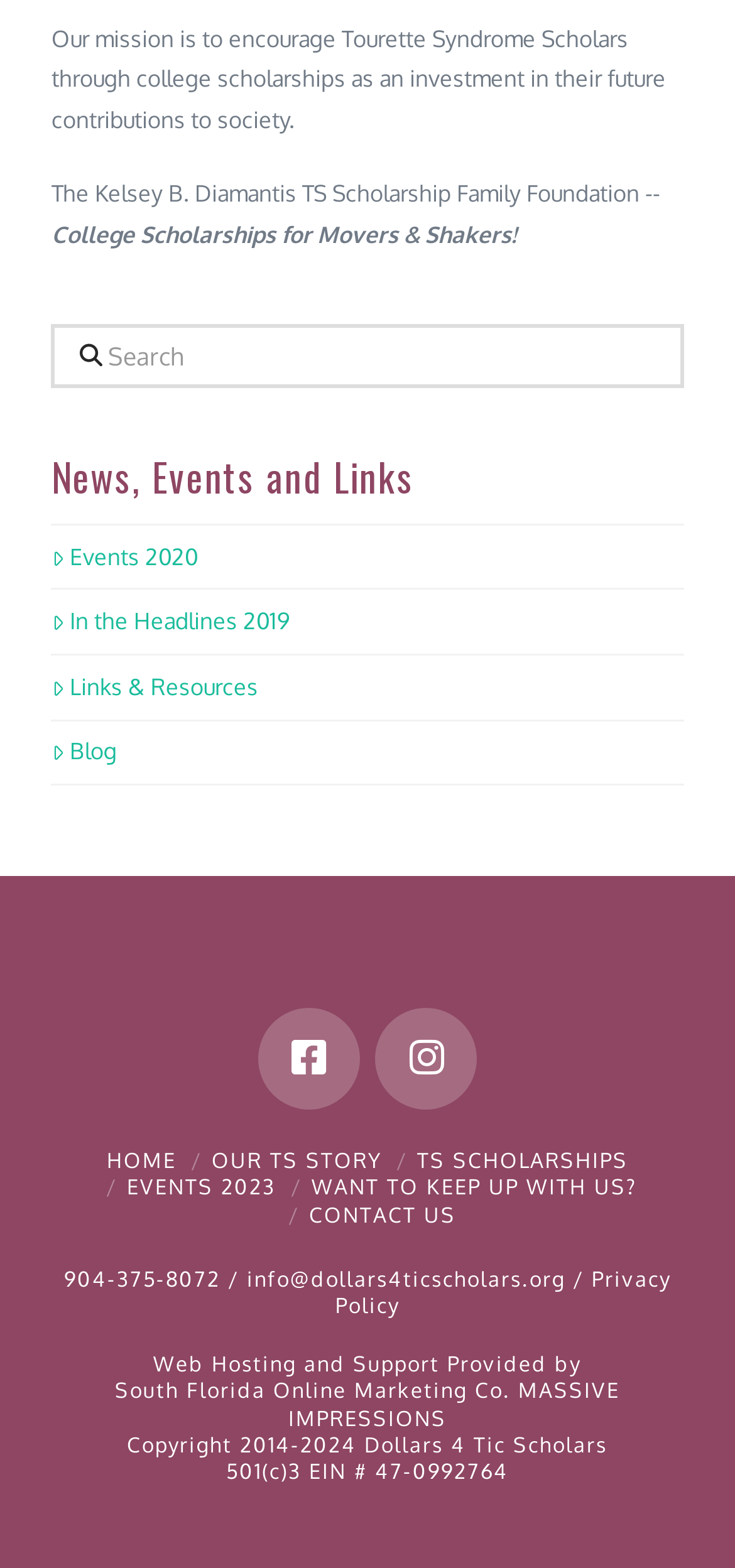Give a one-word or phrase response to the following question: What is the name of the web hosting company?

South Florida Online Marketing Co.